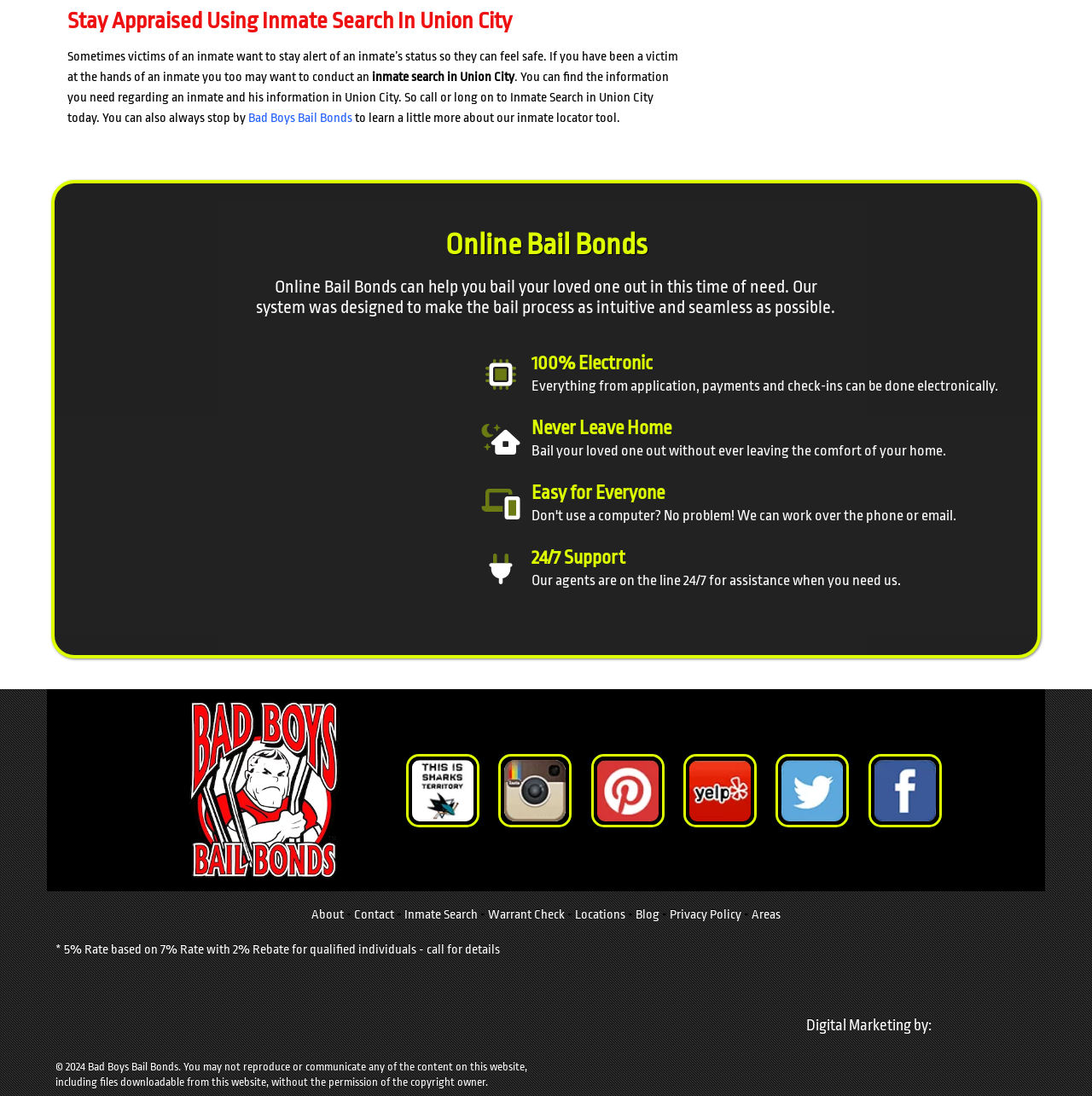Give the bounding box coordinates for this UI element: "Privacy Policy". The coordinates should be four float numbers between 0 and 1, arranged as [left, top, right, bottom].

[0.613, 0.828, 0.679, 0.841]